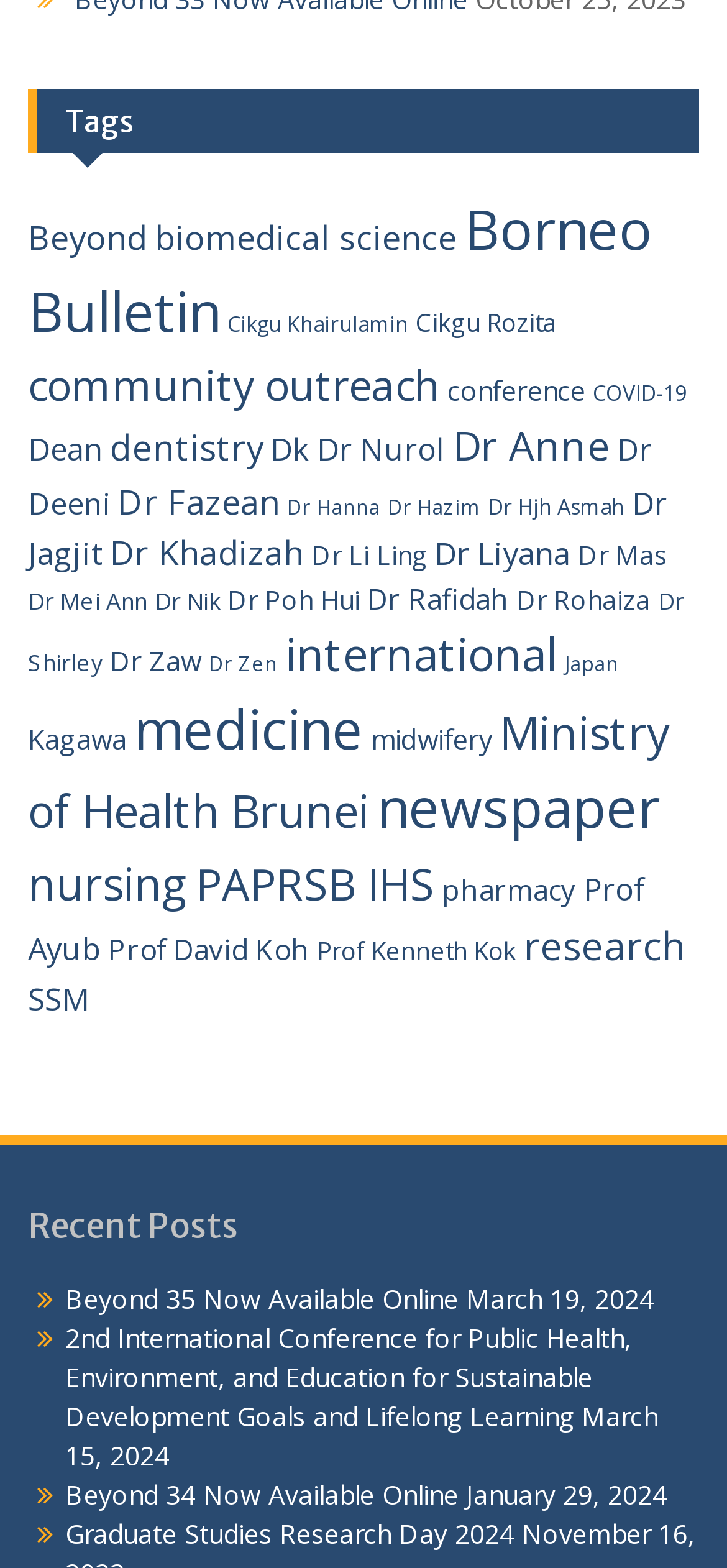Please determine the bounding box coordinates of the area that needs to be clicked to complete this task: 'Click on the 'Beyond (24 items)' link'. The coordinates must be four float numbers between 0 and 1, formatted as [left, top, right, bottom].

[0.038, 0.136, 0.203, 0.165]